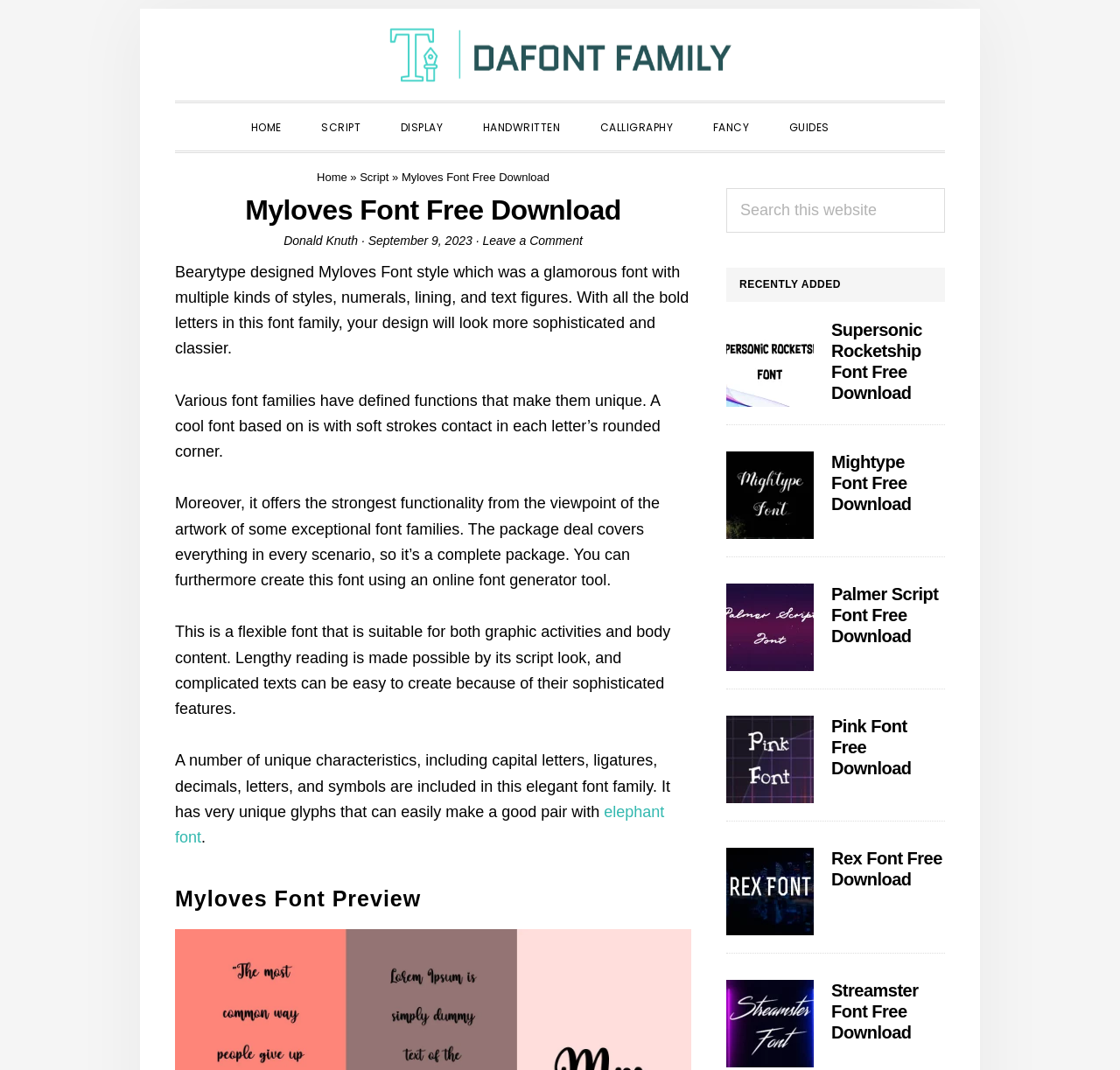Please identify the primary heading on the webpage and return its text.

Myloves Font Free Download